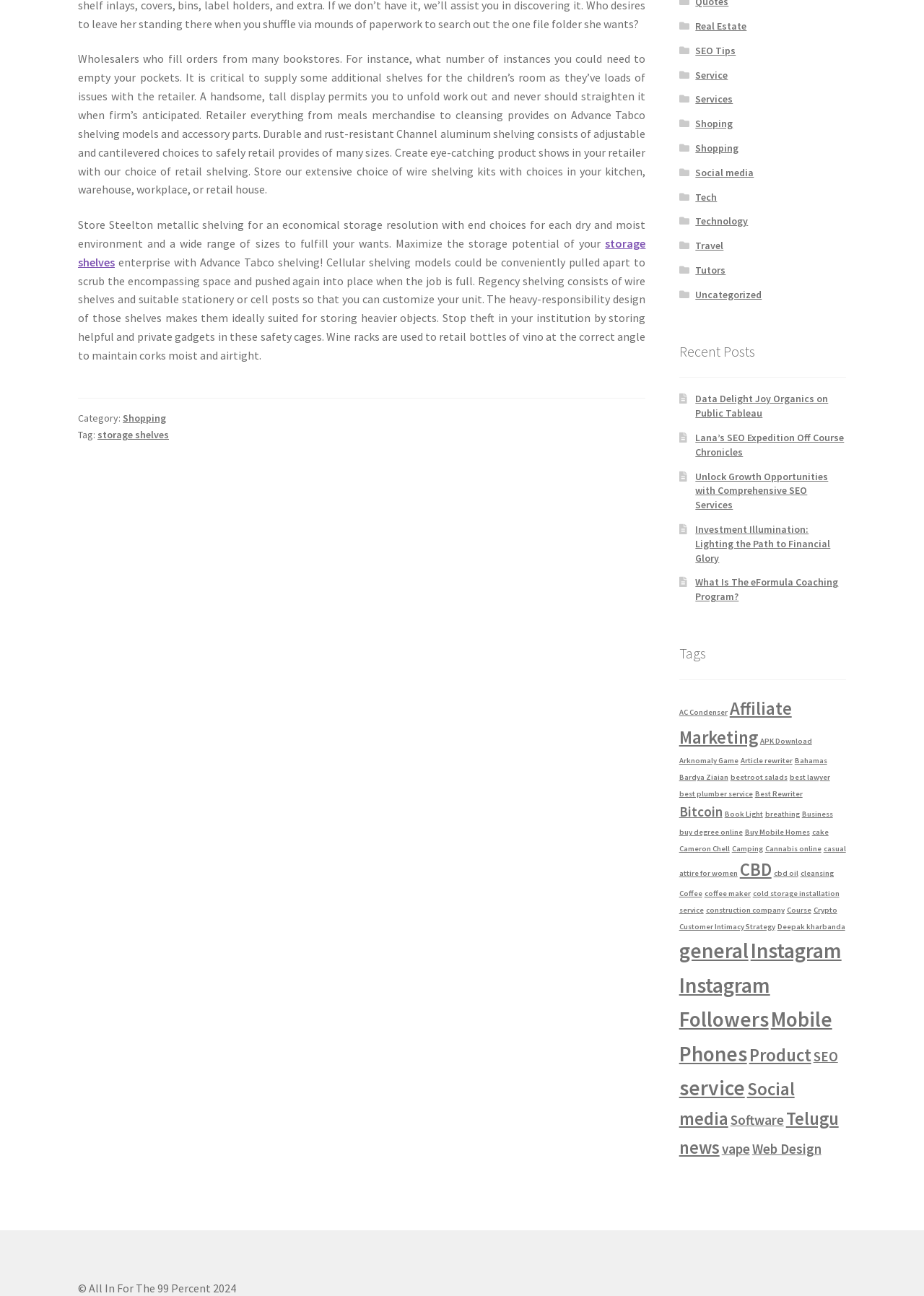Determine the bounding box coordinates of the clickable region to execute the instruction: "Click on 'Real Estate'". The coordinates should be four float numbers between 0 and 1, denoted as [left, top, right, bottom].

[0.753, 0.015, 0.808, 0.025]